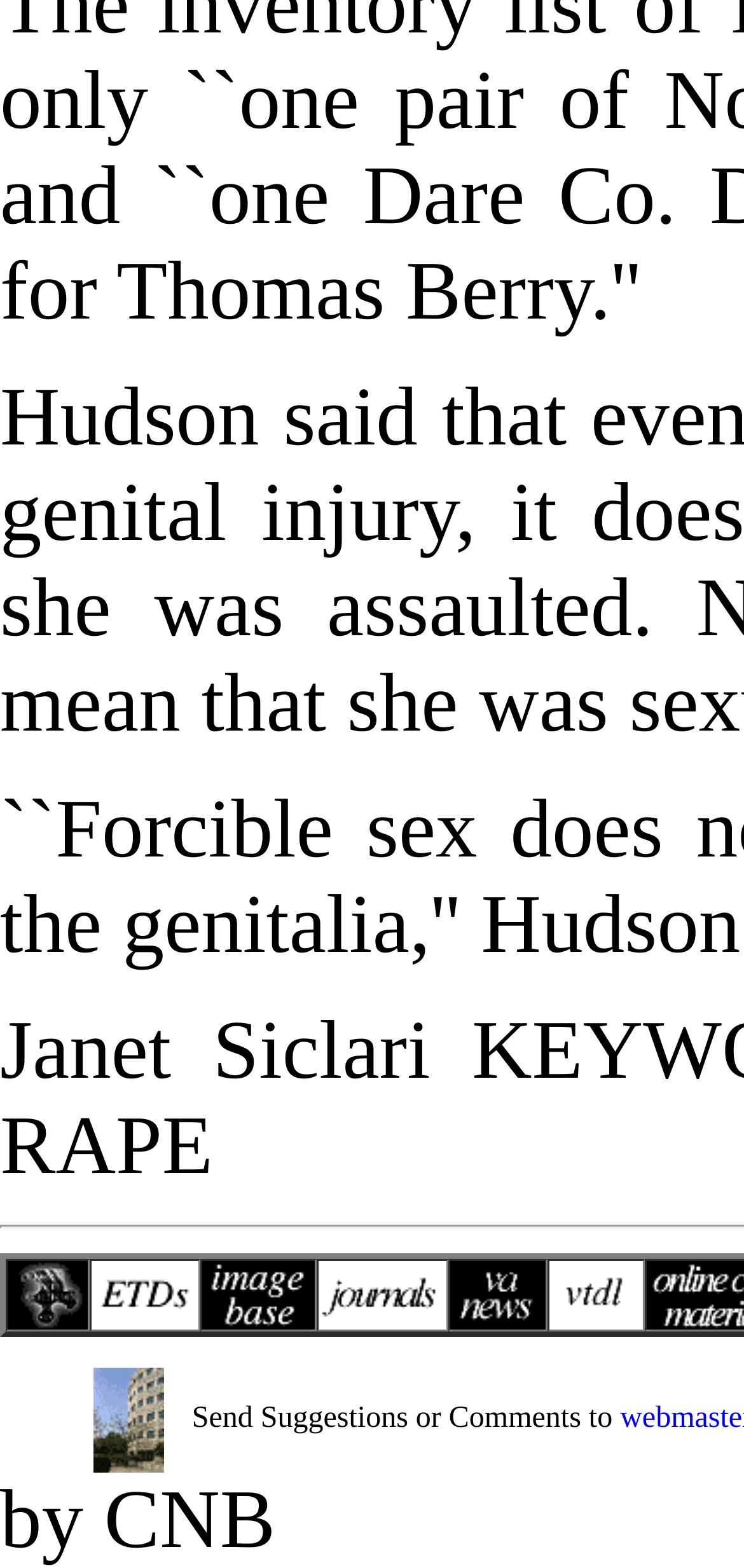What is the first link on the webpage?
Answer with a single word or phrase by referring to the visual content.

Home